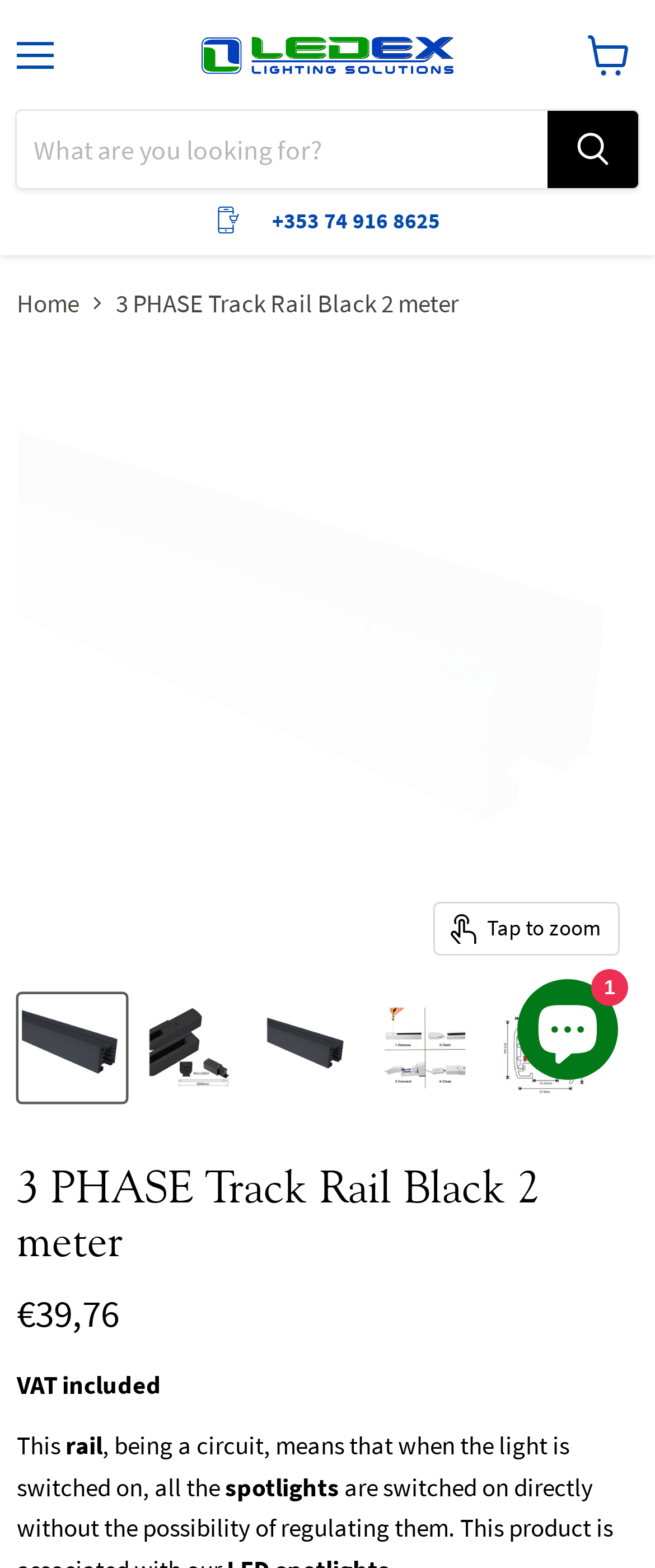Please find the bounding box for the following UI element description. Provide the coordinates in (top-left x, top-left y, bottom-right x, bottom-right y) format, with values between 0 and 1: View cart

[0.872, 0.012, 0.987, 0.059]